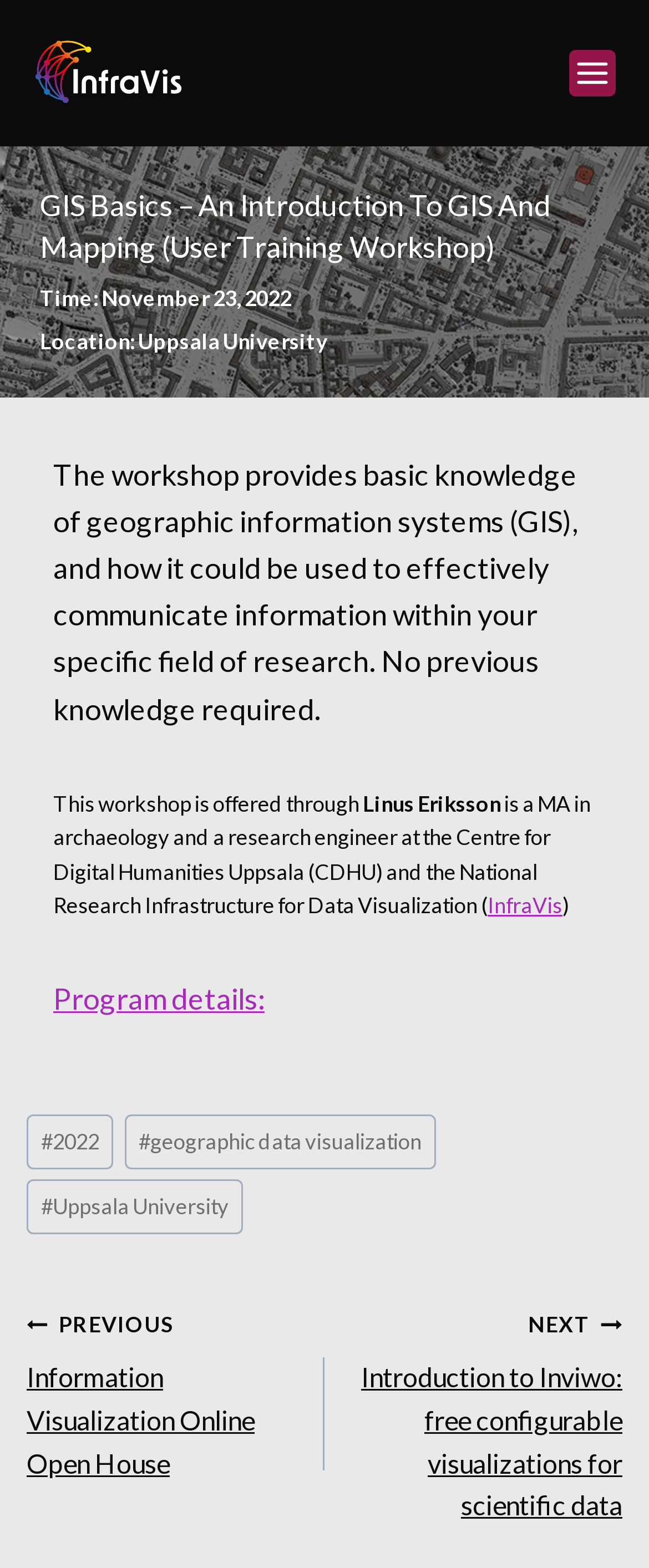What is the purpose of the workshop?
From the screenshot, provide a brief answer in one word or phrase.

To provide basic knowledge of GIS